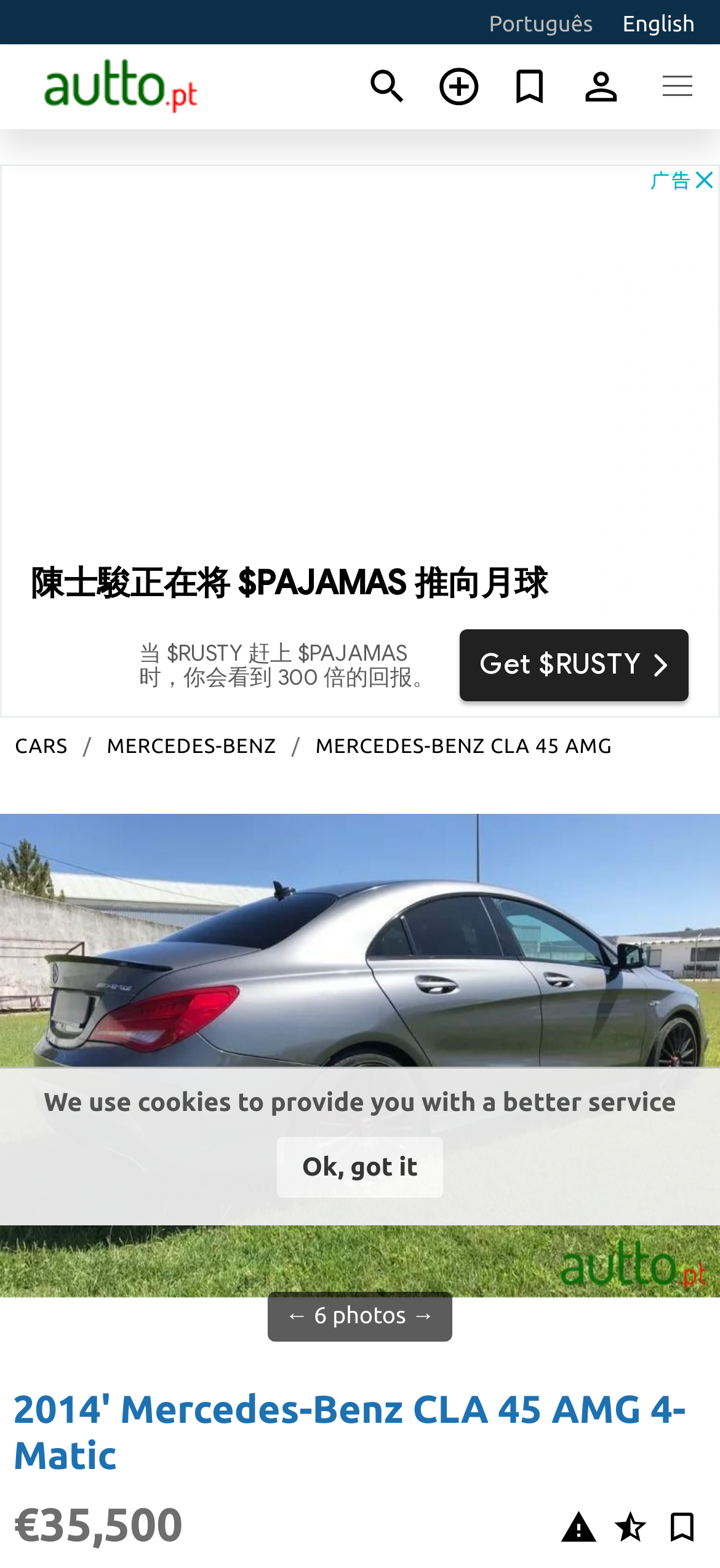Please answer the following question using a single word or phrase: What language options are available?

Português and English